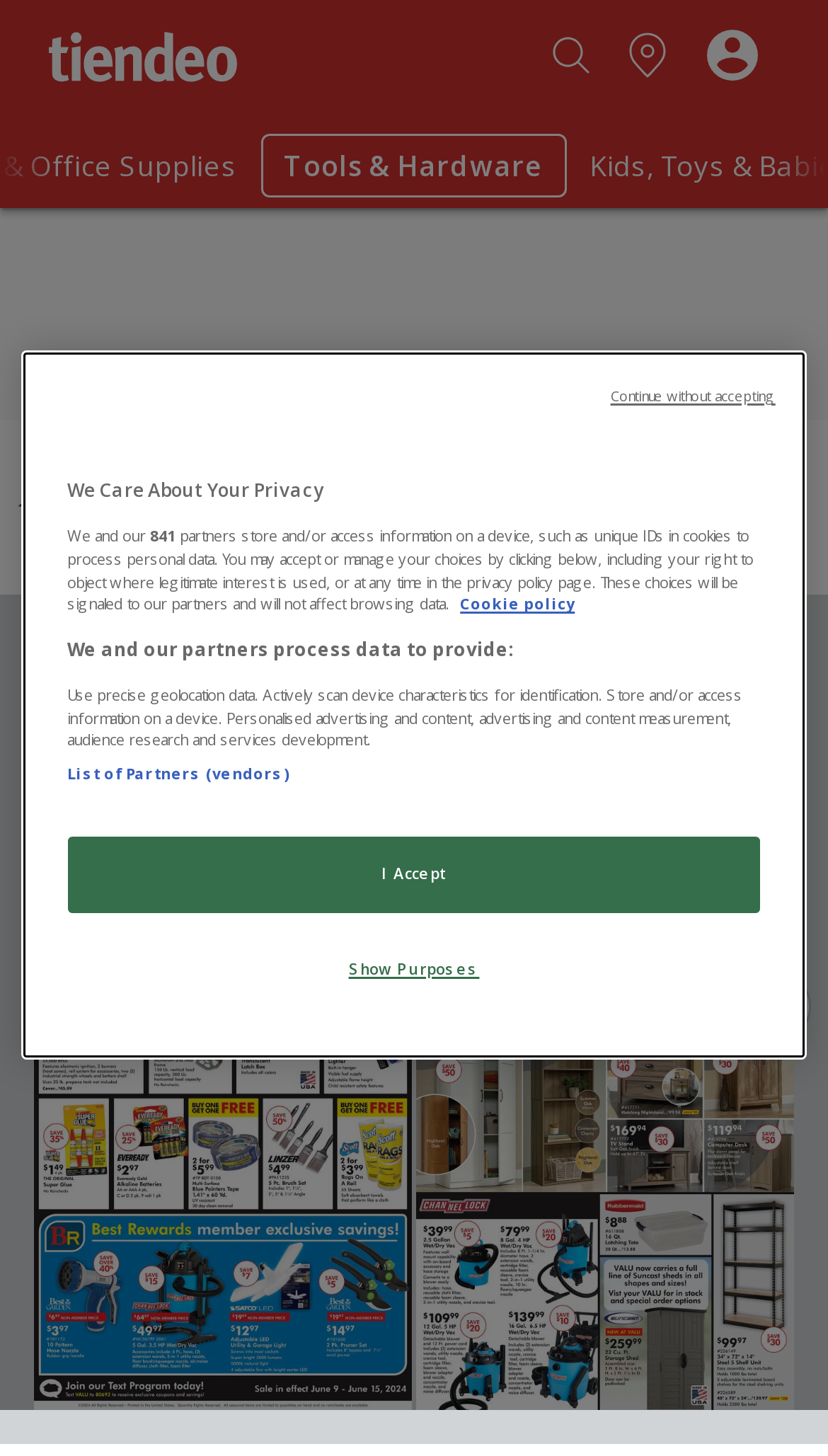Elaborate on the different components and information displayed on the webpage.

The webpage is about Valu Home Centers, a store that offers deals and catalogues. At the top left, there is a link to the Tiendeo official website, accompanied by a small image. Next to it, there are three buttons: a search button, a location button, and an account button, which also has a small image.

Below these buttons, there are two main sections. On the left, there is an article with the Valu Home Centers logo. On the right, there is another article with a heading that reads "Valu Home Centers - Coupons, Weekly Ads & Promo Codes". This section also contains two large images of the Valu Home Centers catalogue, with a theme of "Do It For Dad" and a date range of 6/10/2024 - 6/15/2024. There is also a "slide-right" element at the bottom right of this section.

At the bottom of the page, there is a cookie banner with a heading that reads "We Care About Your Privacy". This section is a modal dialog that explains how the website and its partners use cookies to process personal data. It provides options for users to accept or manage their choices, including a link to more information about their privacy. The section also lists the purposes of data processing, including personalized advertising and content measurement. There are several buttons in this section, including "I Accept", "Show Purposes", and "Continue without accepting".